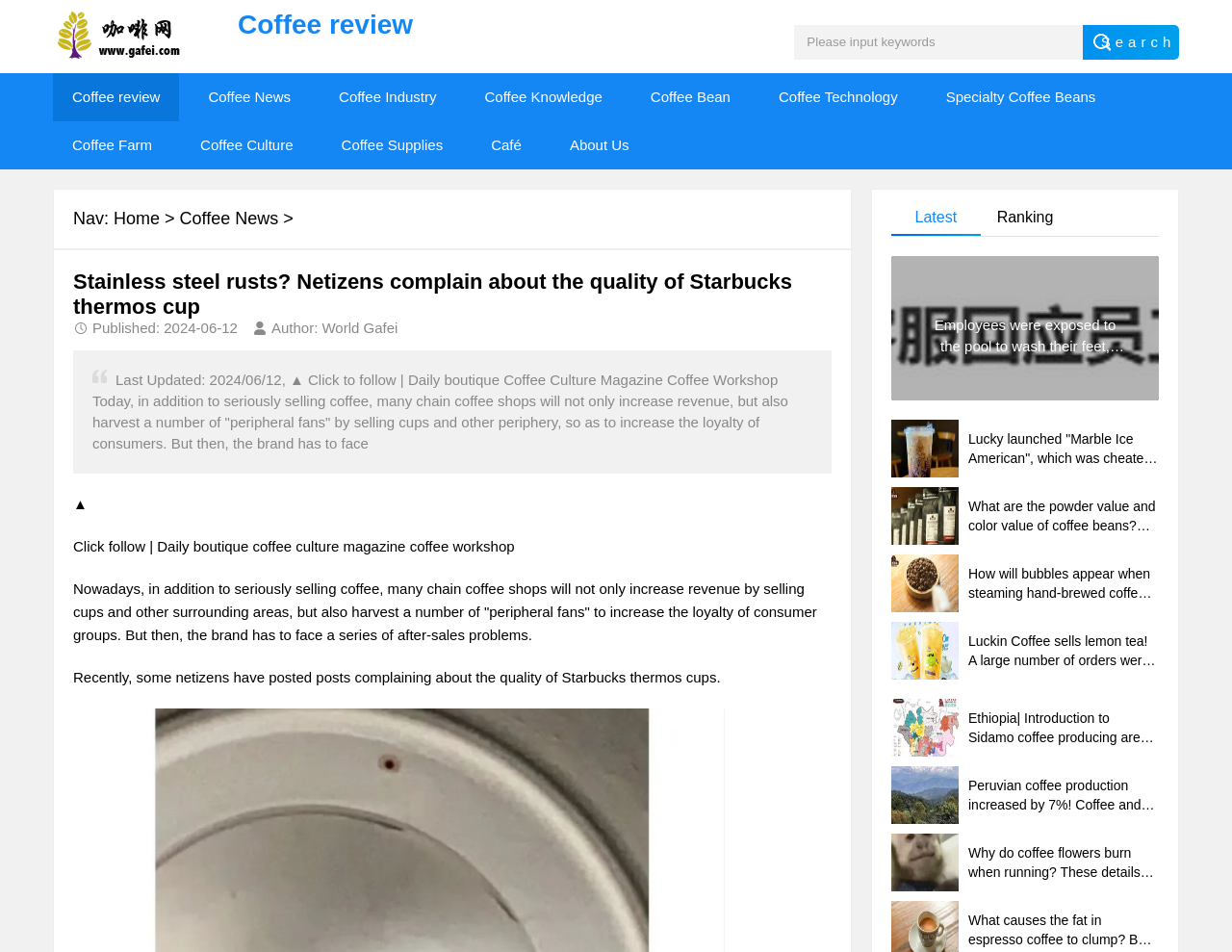Calculate the bounding box coordinates of the UI element given the description: "aria-label="Search for..." name="s" placeholder="Search for..."".

None